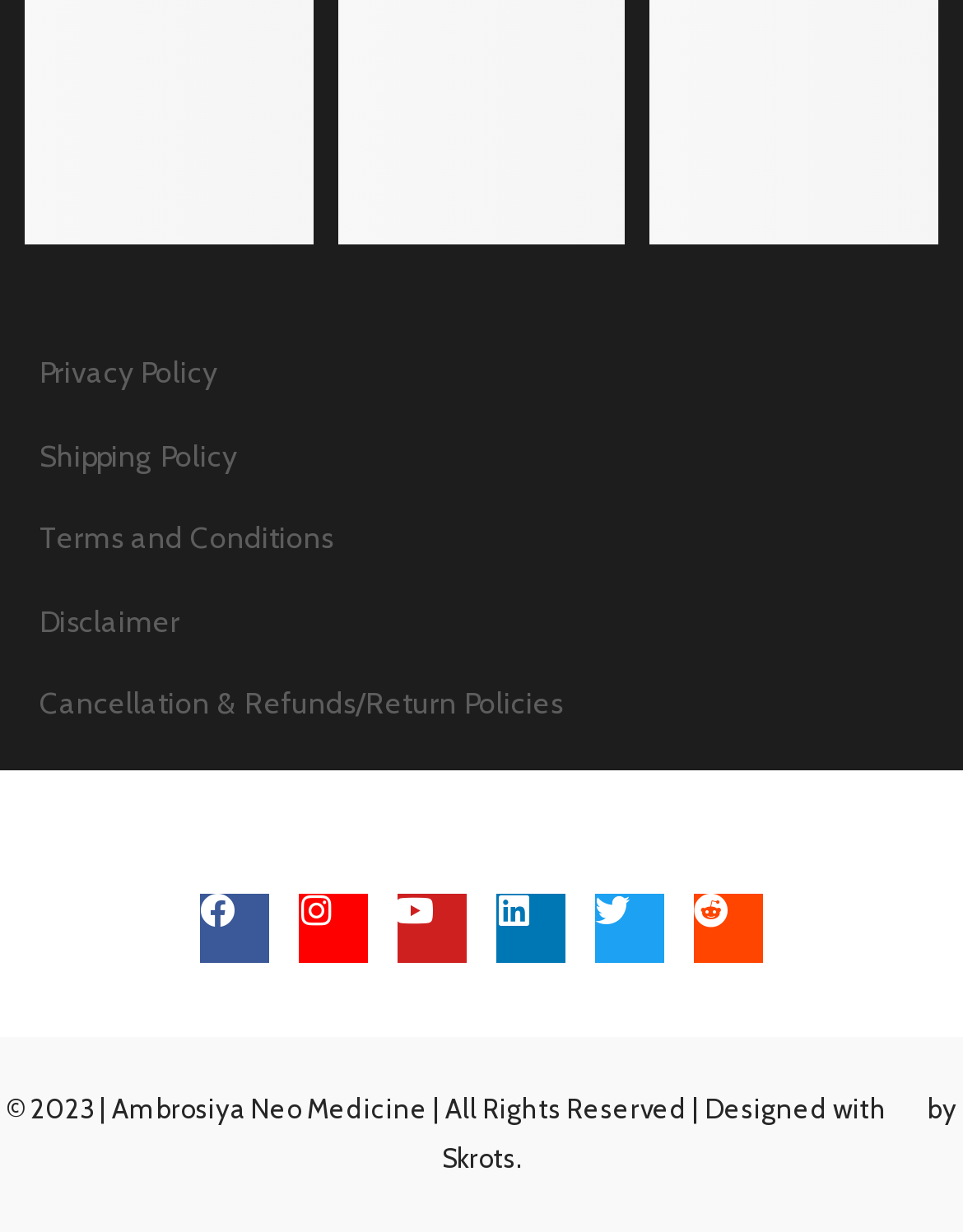Provide the bounding box coordinates of the HTML element described by the text: "Cancellation & Refunds/Return Policies". The coordinates should be in the format [left, top, right, bottom] with values between 0 and 1.

[0.041, 0.556, 0.585, 0.586]